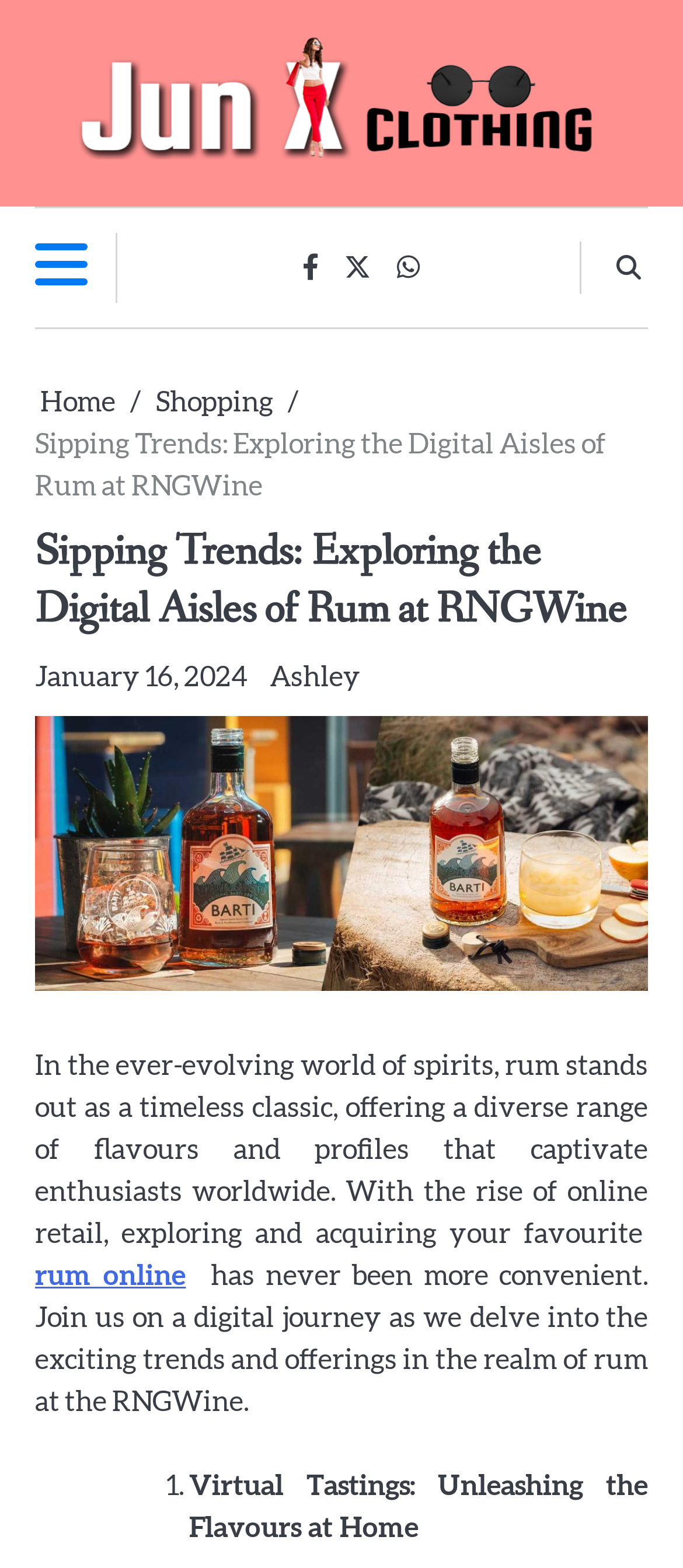Offer an in-depth caption of the entire webpage.

The webpage is about "Sipping Trends: Exploring the Digital Aisles of Rum at RNGWine" and appears to be a blog post or article. At the top left, there is a link to "Jun X Clothing" accompanied by an image with the same name. Below this, there are three social media links: Facebook, Twitter, and WhatsApp.

On the top right, there is a button that controls the primary menu. Next to it, there is a link to an unknown destination. Below these elements, there is a navigation section labeled "Breadcrumbs" that contains links to "Home" and "Shopping".

The main content of the webpage is divided into sections. The first section has a header with the title "Sipping Trends: Exploring the Digital Aisles of Rum at RNGWine" and a subheading with the date "January 16, 2024" and the author's name "Ashley". Below this, there is a paragraph of text that discusses the world of spirits and rum.

The next section appears to be a list, with the first item labeled "1." and titled "Virtual Tastings: Unleashing the Flavours at Home". There are likely more list items below this, but they are not visible in the provided accessibility tree. Throughout the webpage, there are several links to external resources, including "rum online".